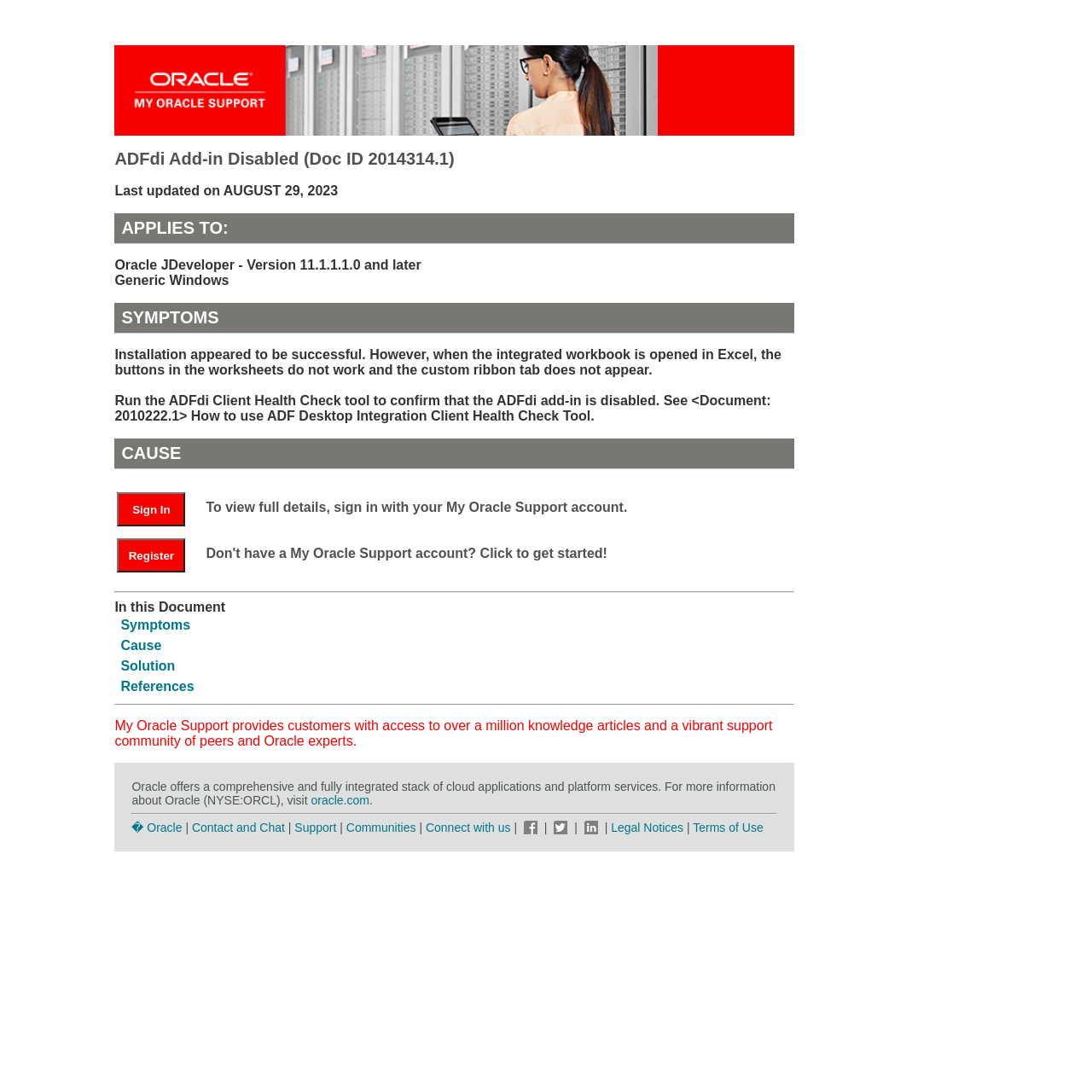Find the bounding box coordinates of the element I should click to carry out the following instruction: "Register".

[0.107, 0.493, 0.17, 0.524]